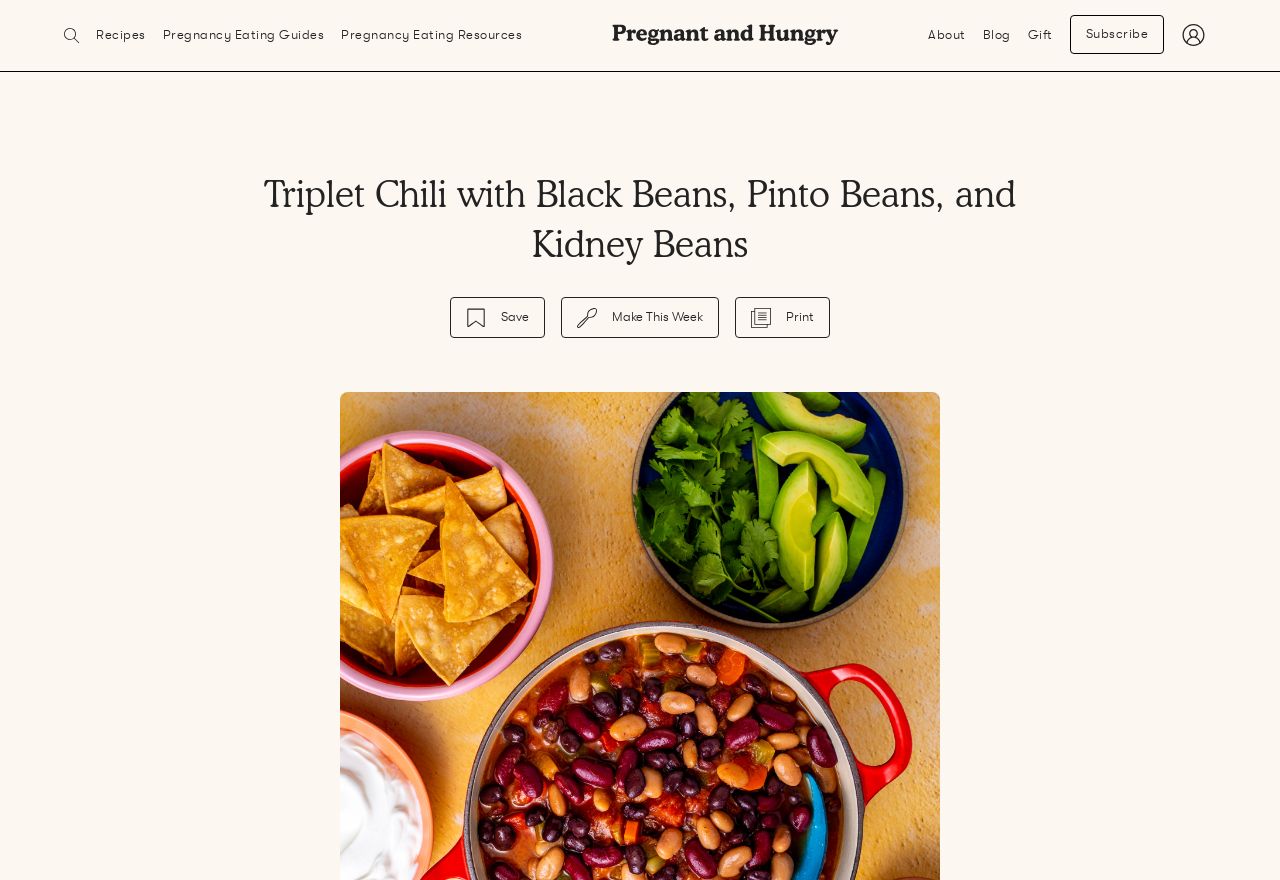What is the name of the blog or website?
Look at the image and respond with a one-word or short phrase answer.

Pregnant and Hungry